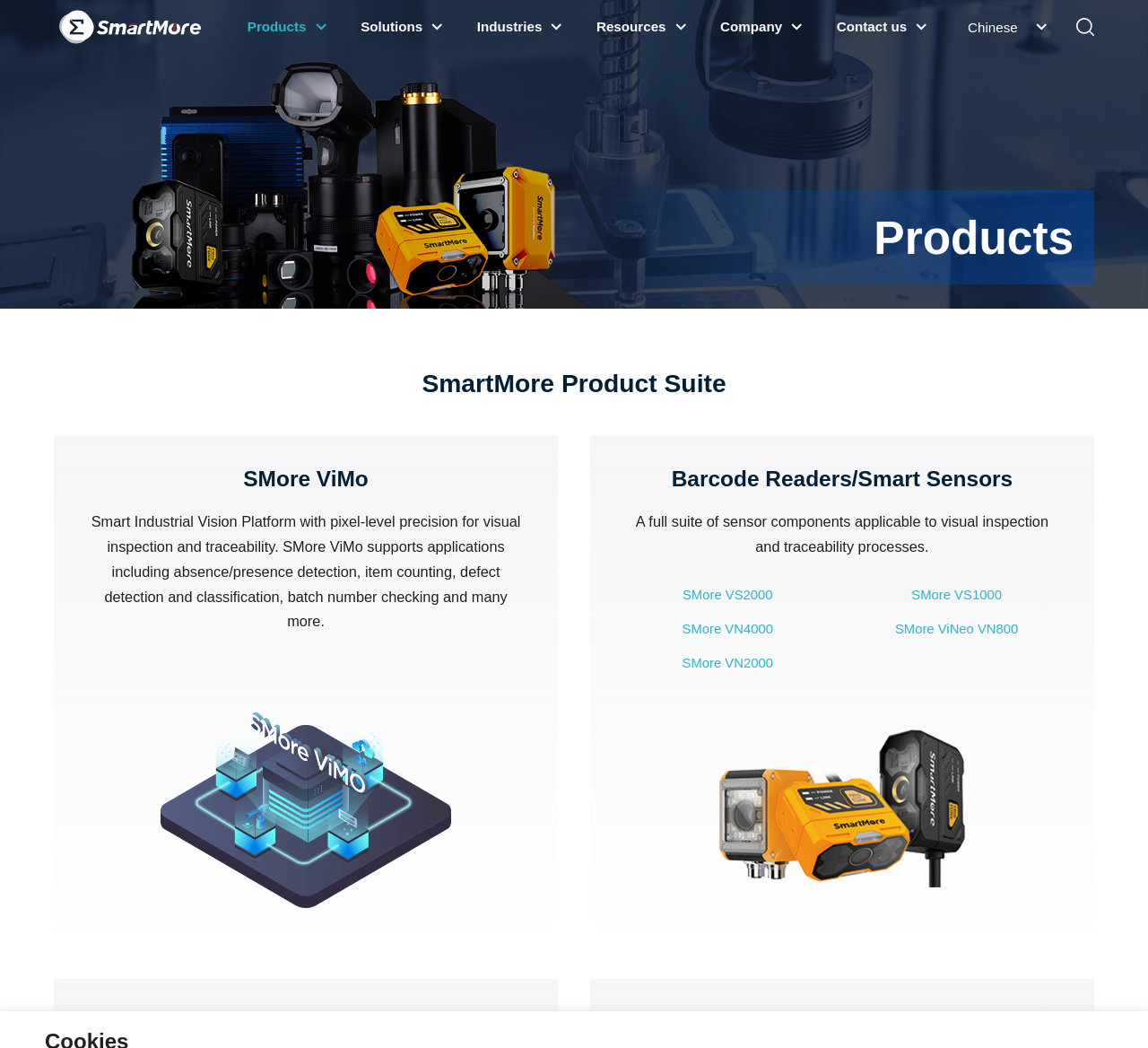Bounding box coordinates are specified in the format (top-left x, top-left y, bottom-right x, bottom-right y). All values are floating point numbers bounded between 0 and 1. Please provide the bounding box coordinate of the region this sentence describes: Chinese

[0.843, 0.018, 0.886, 0.033]